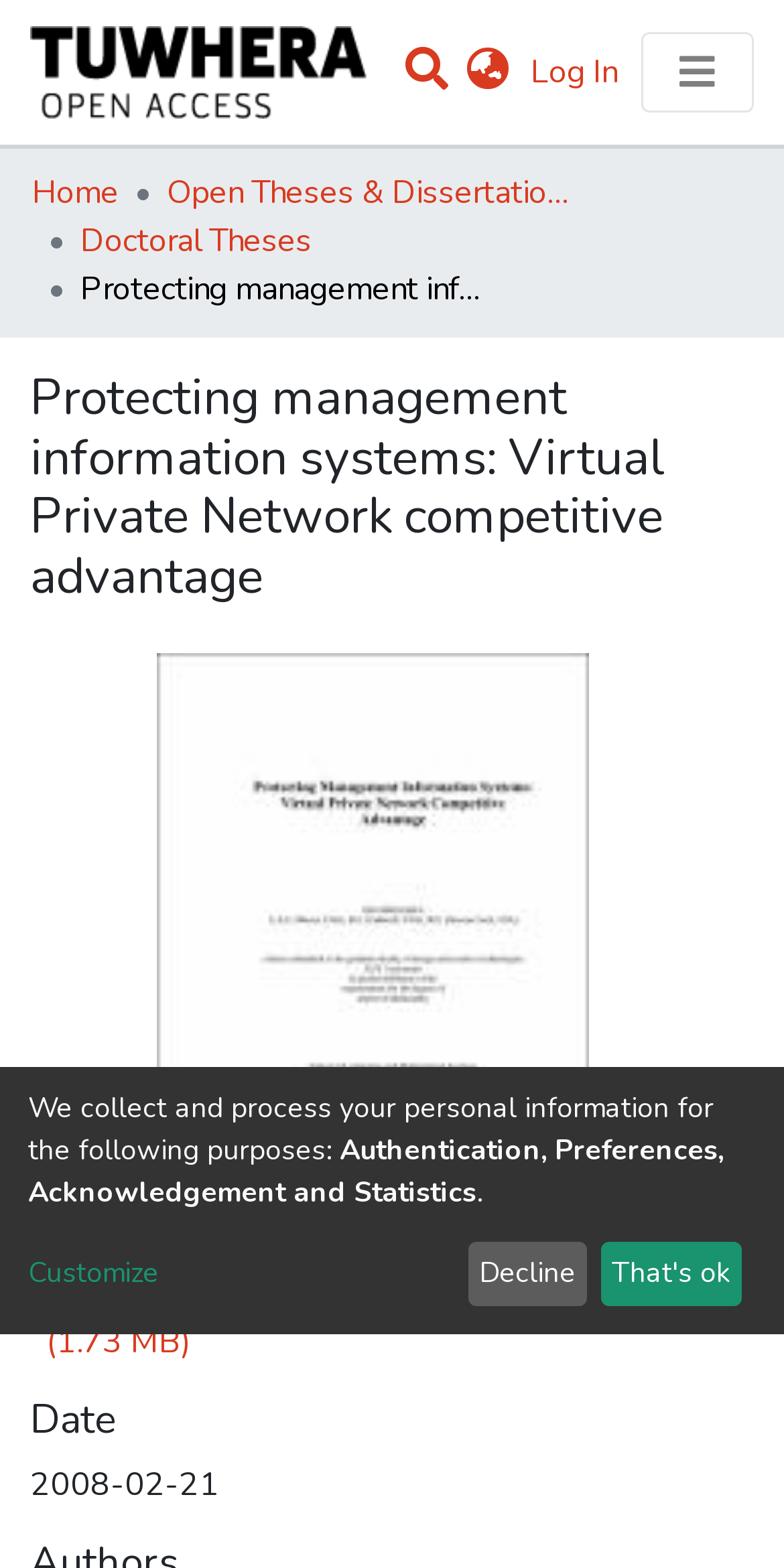What is the logo of the repository?
Look at the screenshot and respond with one word or a short phrase.

Repository logo